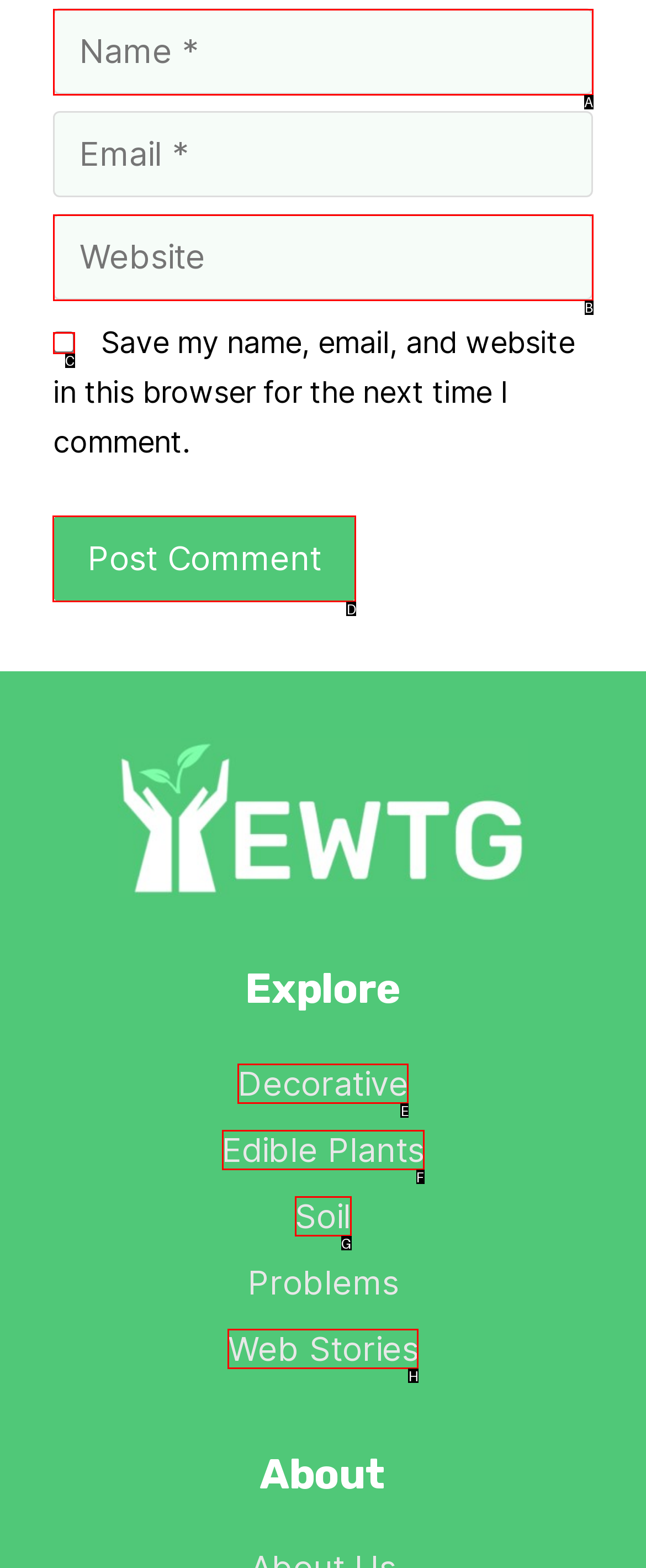Which lettered option should be clicked to achieve the task: Click the Post Comment button? Choose from the given choices.

D